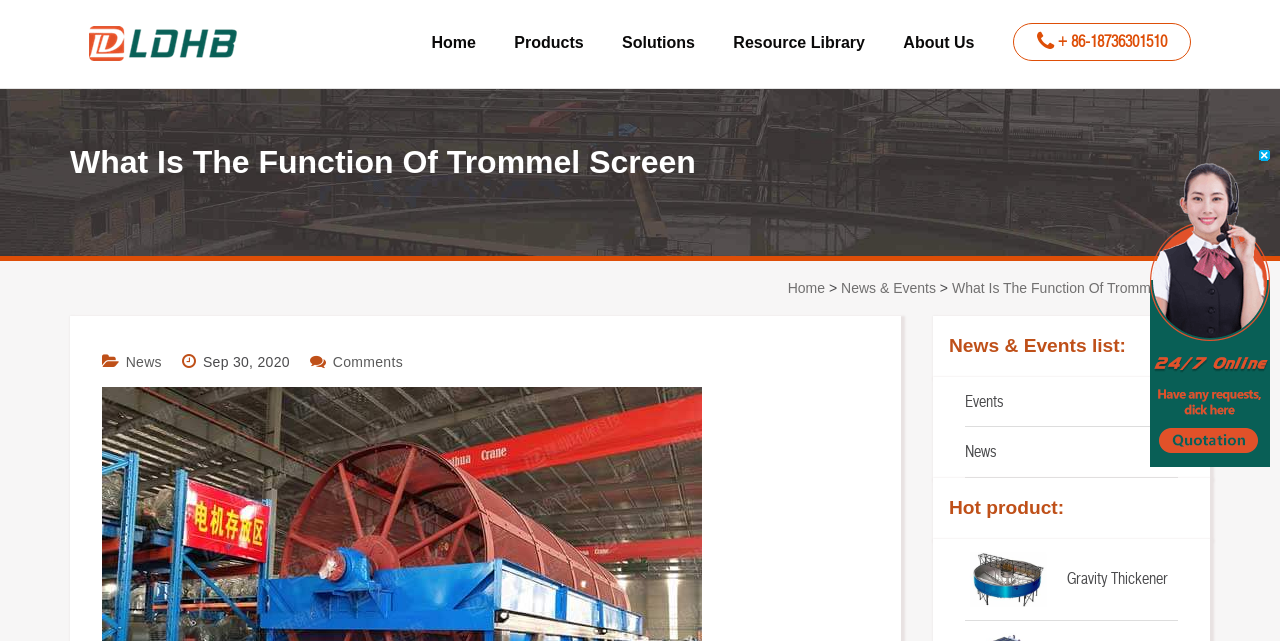How many main navigation links are there?
Answer the question with a single word or phrase by looking at the picture.

5